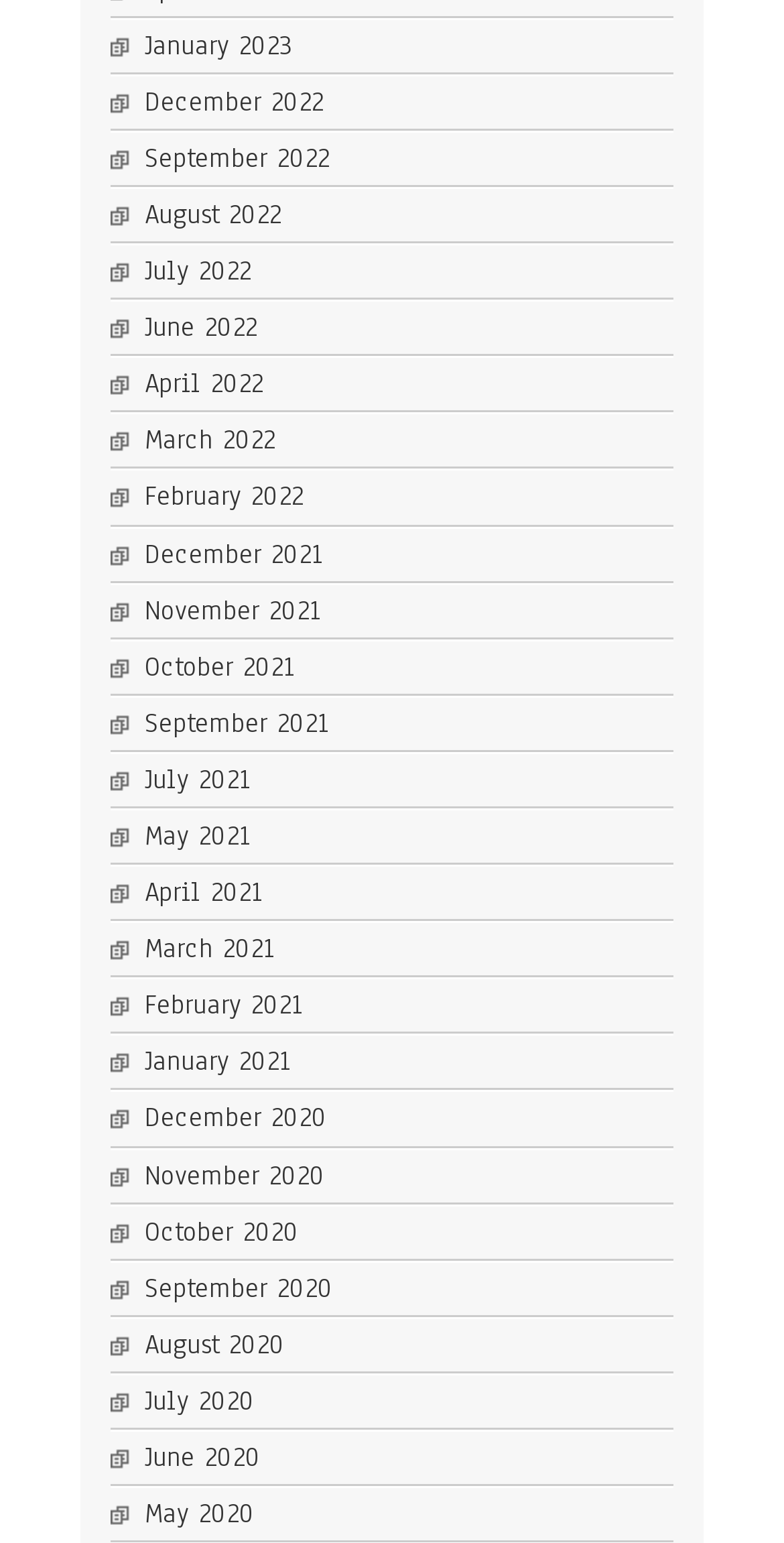Show the bounding box coordinates of the region that should be clicked to follow the instruction: "Browse September 2021."

[0.185, 0.457, 0.418, 0.481]